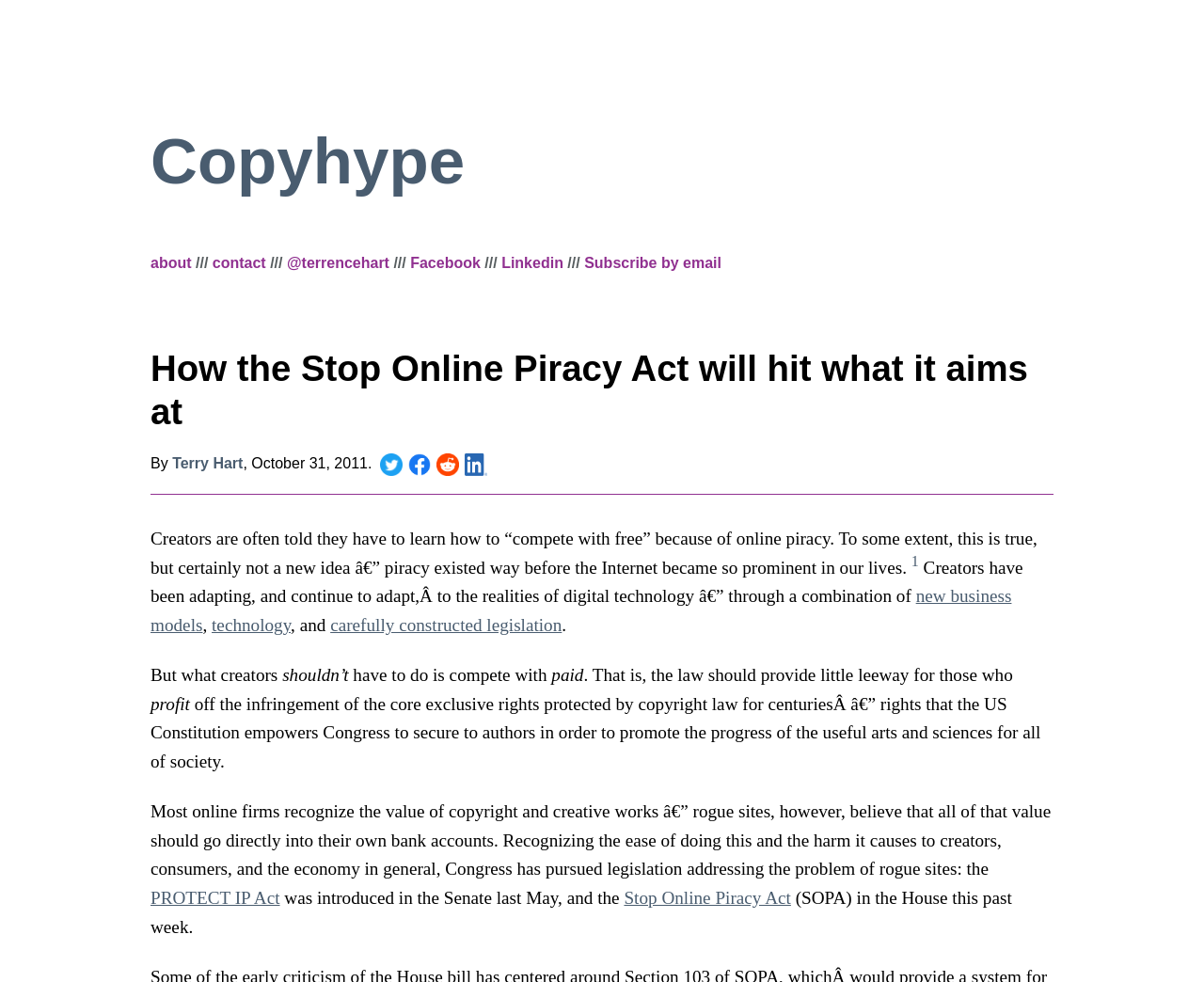Identify the bounding box coordinates for the region of the element that should be clicked to carry out the instruction: "Visit the 'about' page". The bounding box coordinates should be four float numbers between 0 and 1, i.e., [left, top, right, bottom].

[0.125, 0.26, 0.159, 0.276]